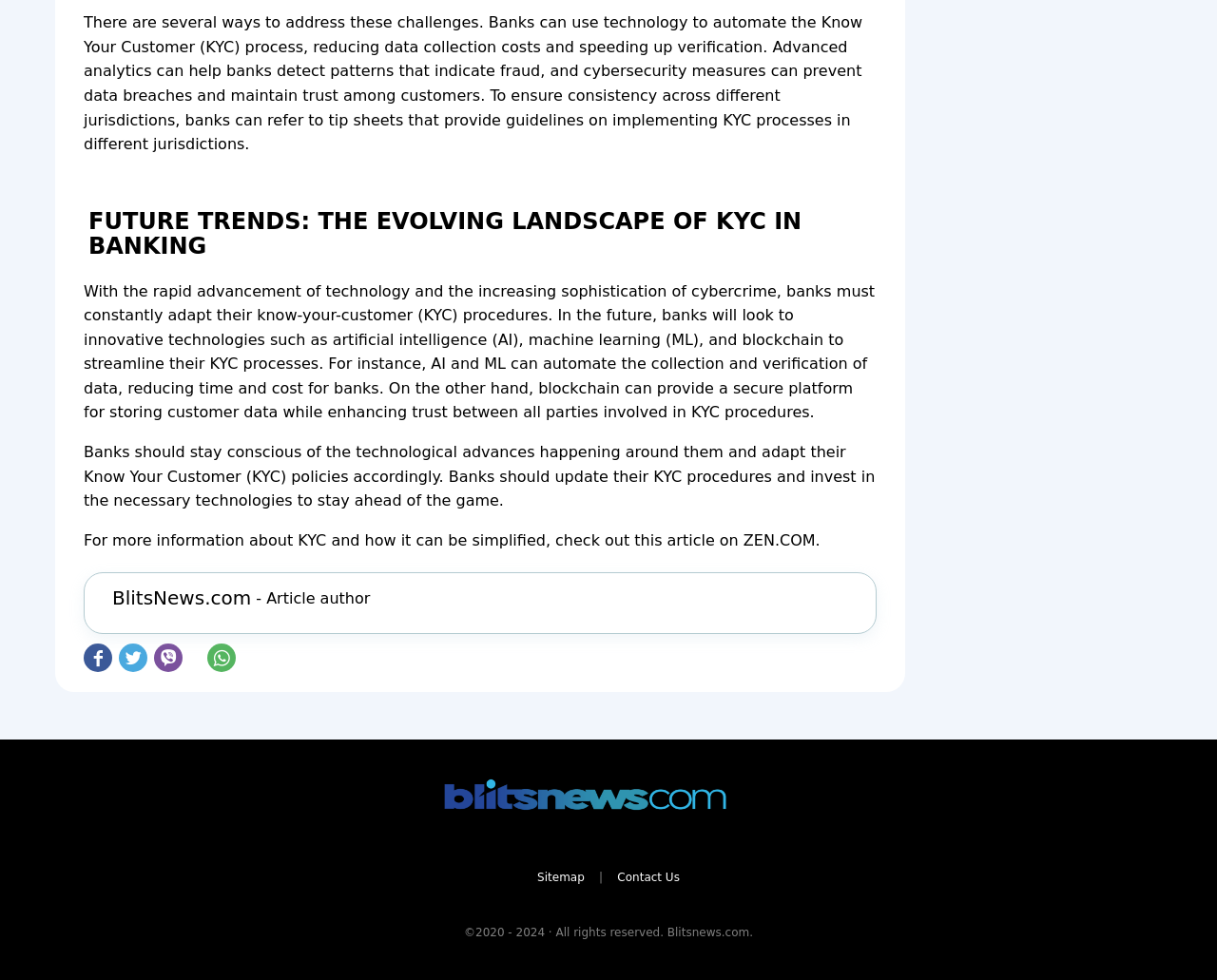What is the name of the website?
Please answer using one word or phrase, based on the screenshot.

Blitsnews.com